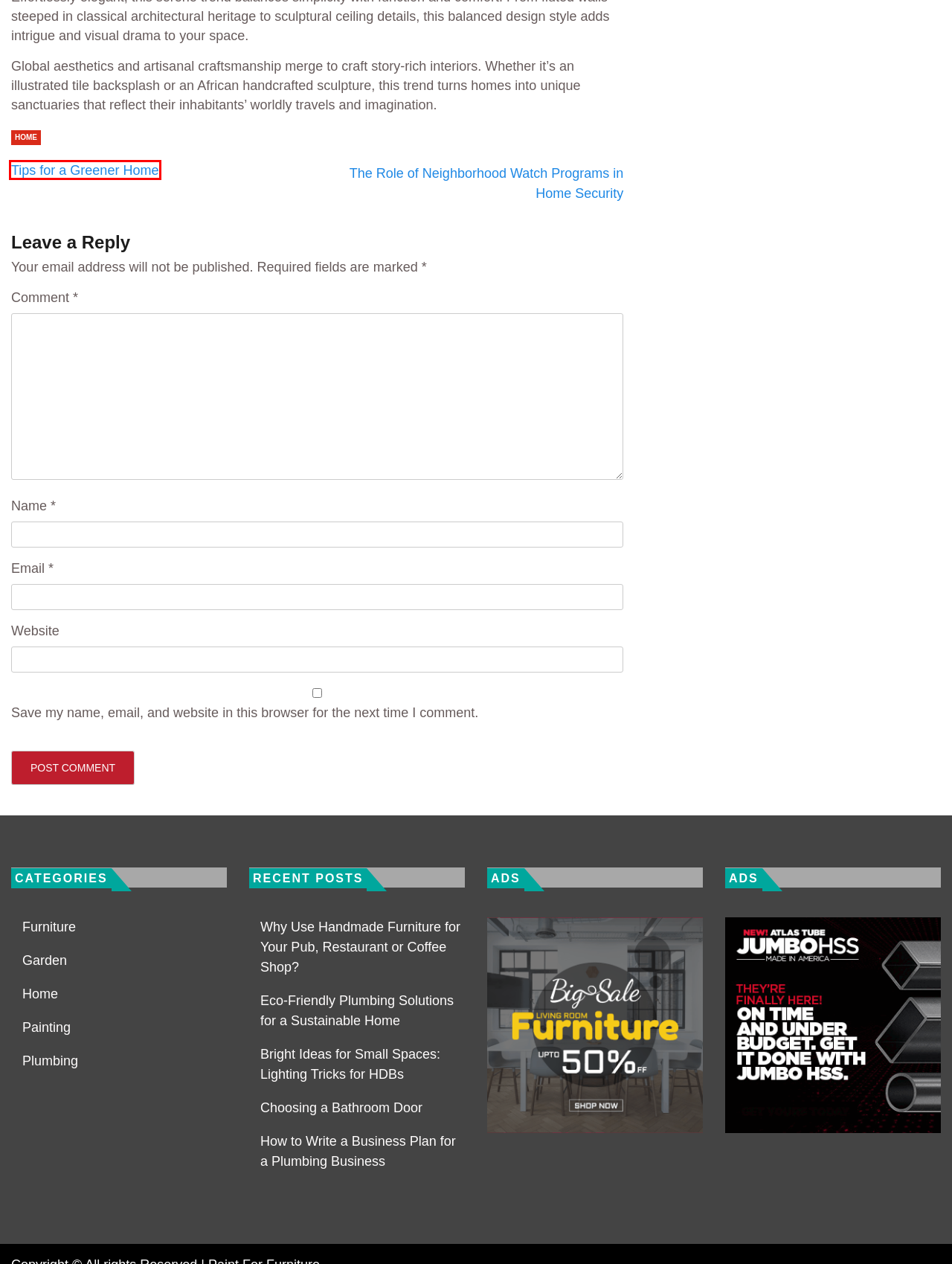Look at the given screenshot of a webpage with a red rectangle bounding box around a UI element. Pick the description that best matches the new webpage after clicking the element highlighted. The descriptions are:
A. Contact - Paint For Furniture
B. Tips for a Greener Home - Paint For Furniture
C. How to Write a Business Plan for a Plumbing Business - Paint For Furniture
D. Paint For Furniture - Trends In Painting
E. Home Archives - Paint For Furniture
F. Choosing a Bathroom Door - Paint For Furniture
G. Garden Archives - Paint For Furniture
H. Why Use Handmade Furniture for Your Pub, Restaurant or Coffee Shop? - Paint For Furniture

B